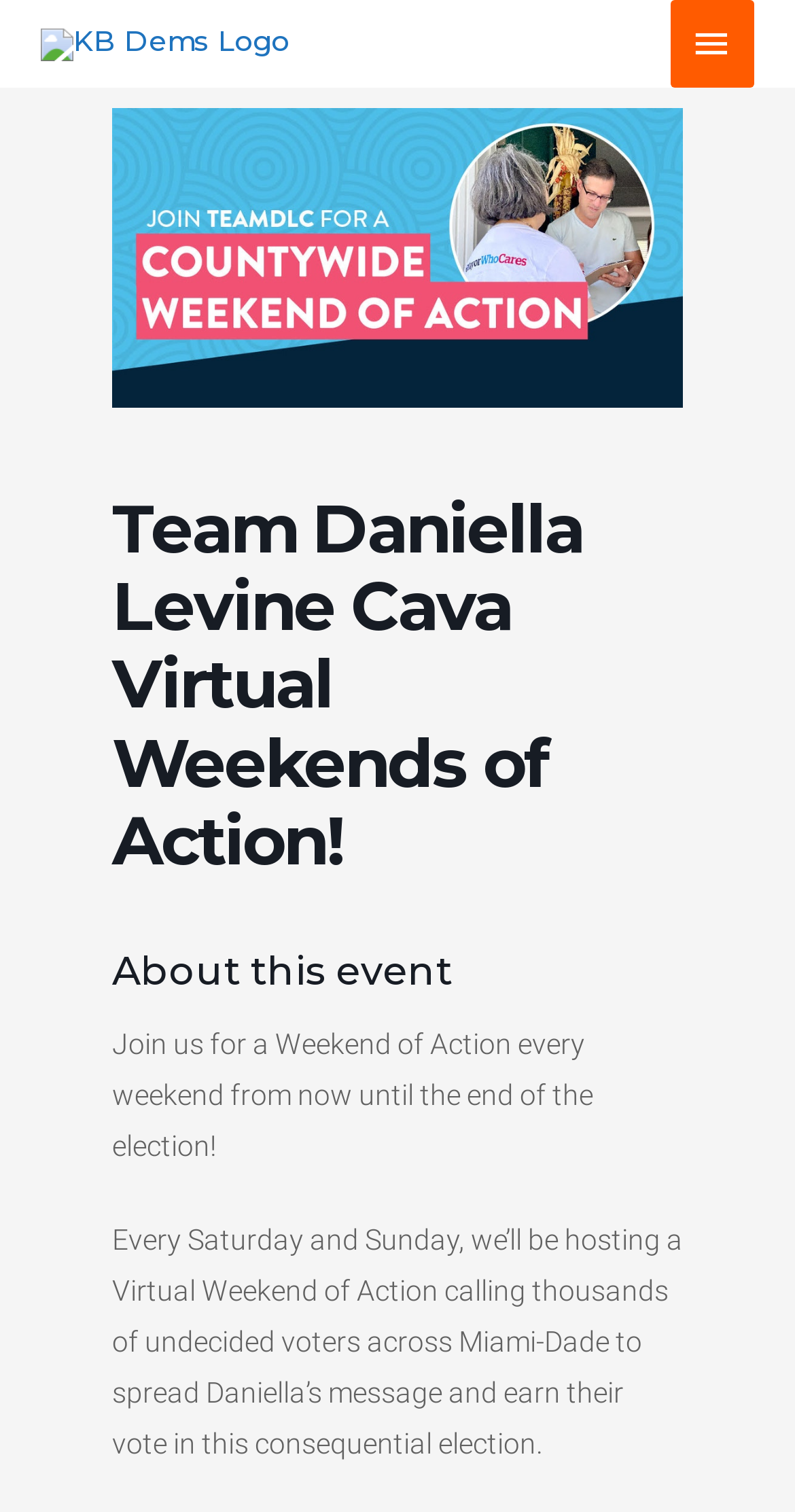Provide your answer in a single word or phrase: 
What is the purpose of the Virtual Weekend of Action?

Calling undecided voters